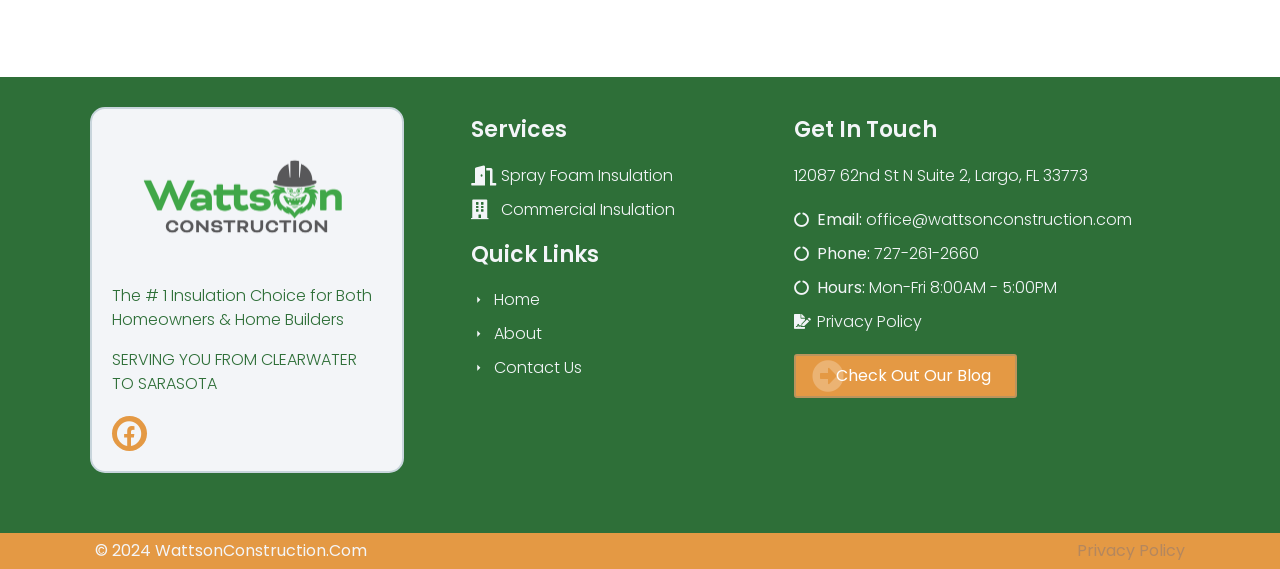Please provide a comprehensive response to the question below by analyzing the image: 
What type of insulation does the company offer?

I found the type of insulation by looking at the 'Services' section, where it is listed as one of the services offered by the company, specifically 'Spray Foam Insulation'.